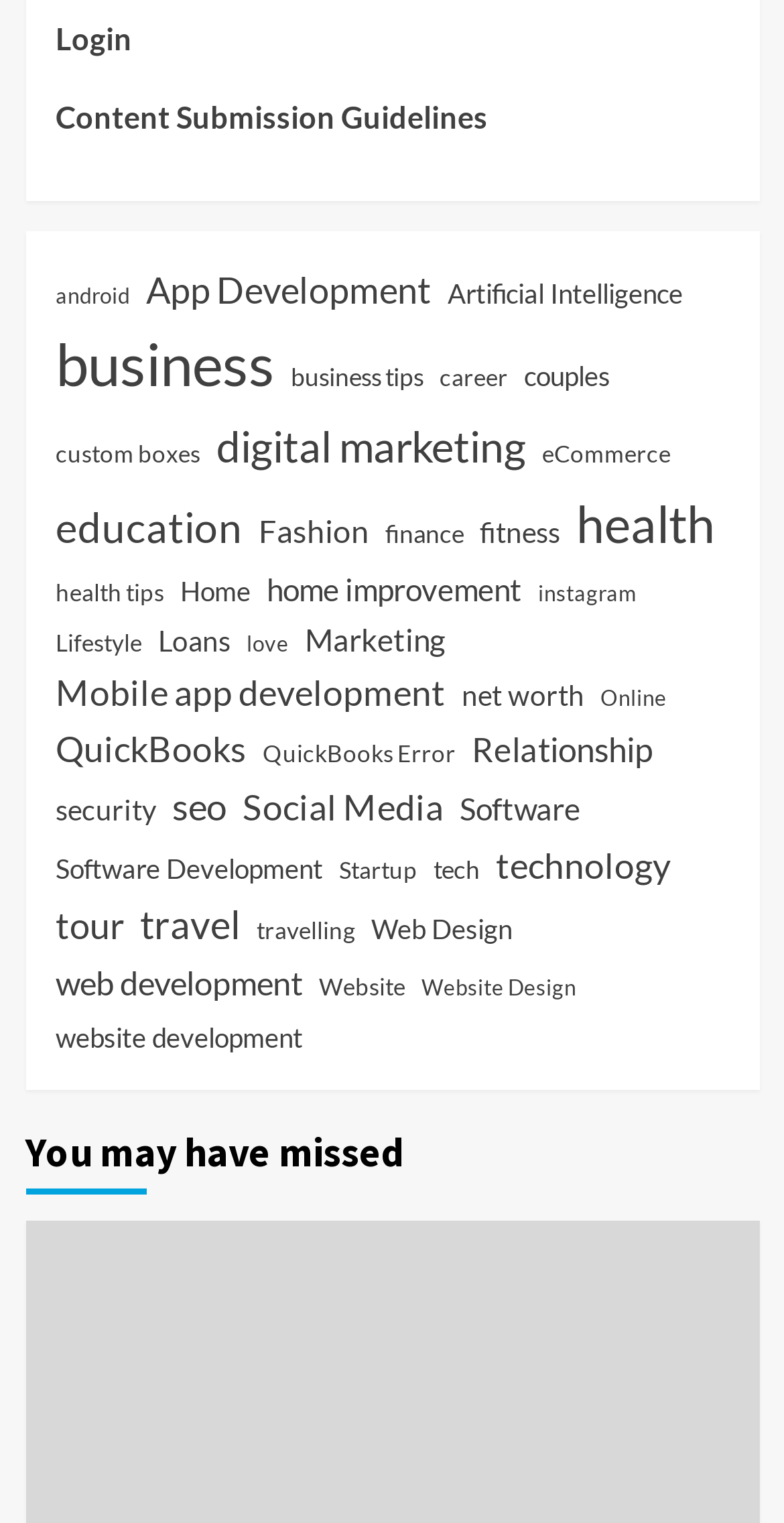Determine the bounding box coordinates for the clickable element required to fulfill the instruction: "Enter your name". Provide the coordinates as four float numbers between 0 and 1, i.e., [left, top, right, bottom].

None